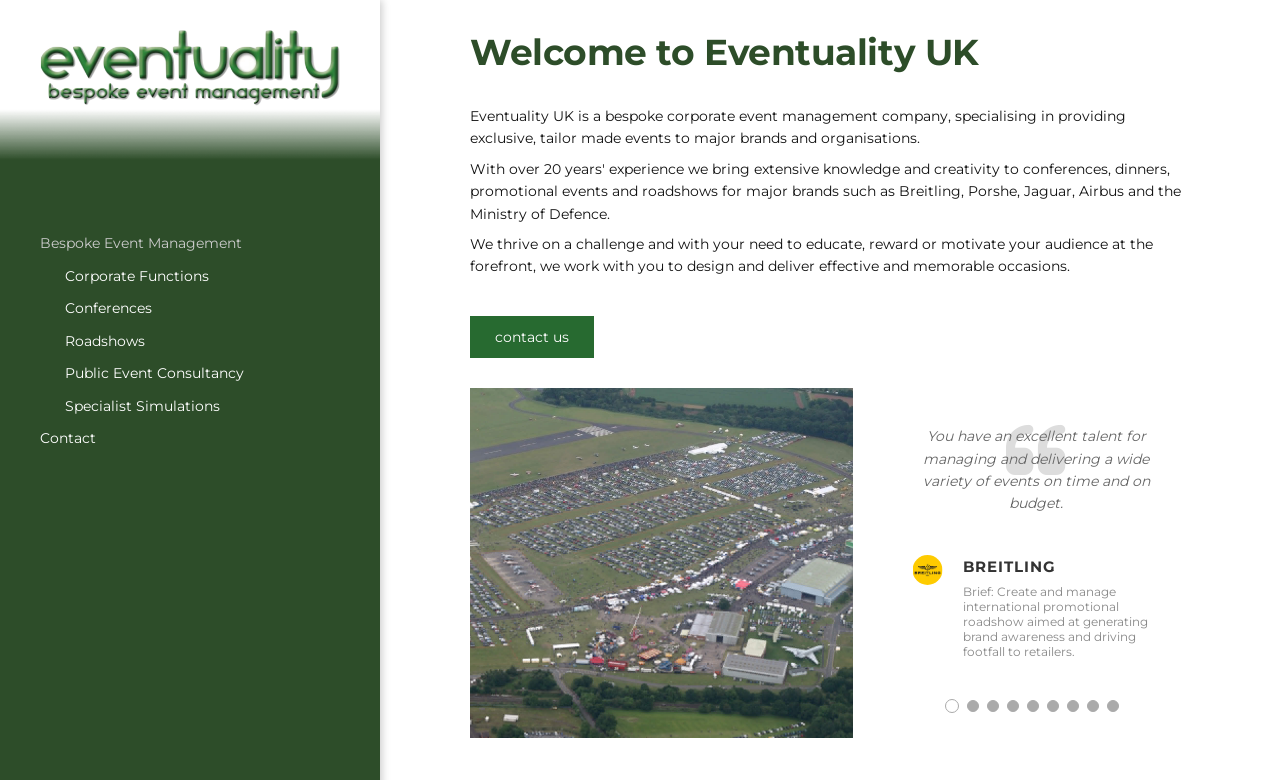Please identify the bounding box coordinates of the element's region that needs to be clicked to fulfill the following instruction: "Click on Contact". The bounding box coordinates should consist of four float numbers between 0 and 1, i.e., [left, top, right, bottom].

[0.031, 0.55, 0.075, 0.574]